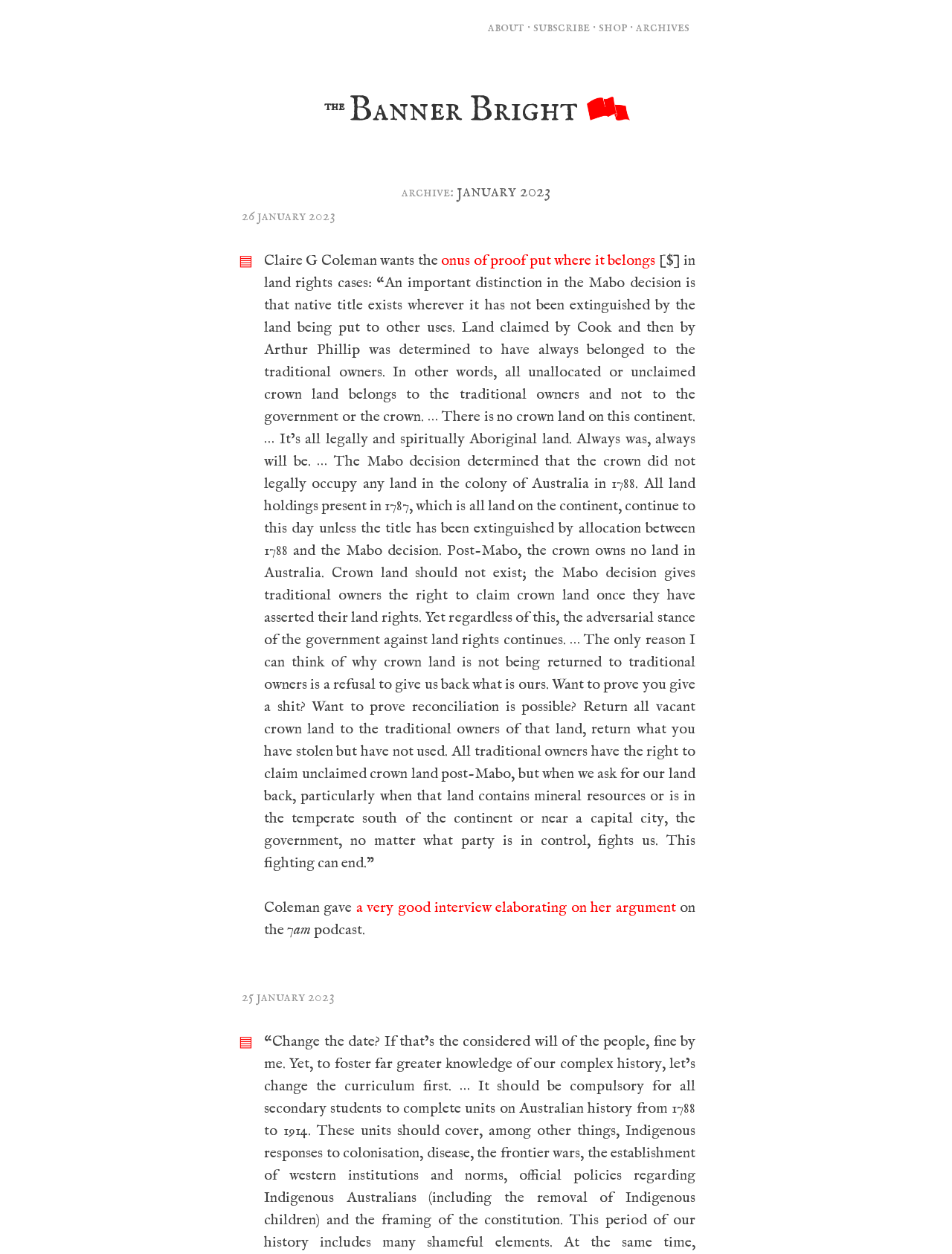Answer the following query with a single word or phrase:
How many articles are on this webpage?

2